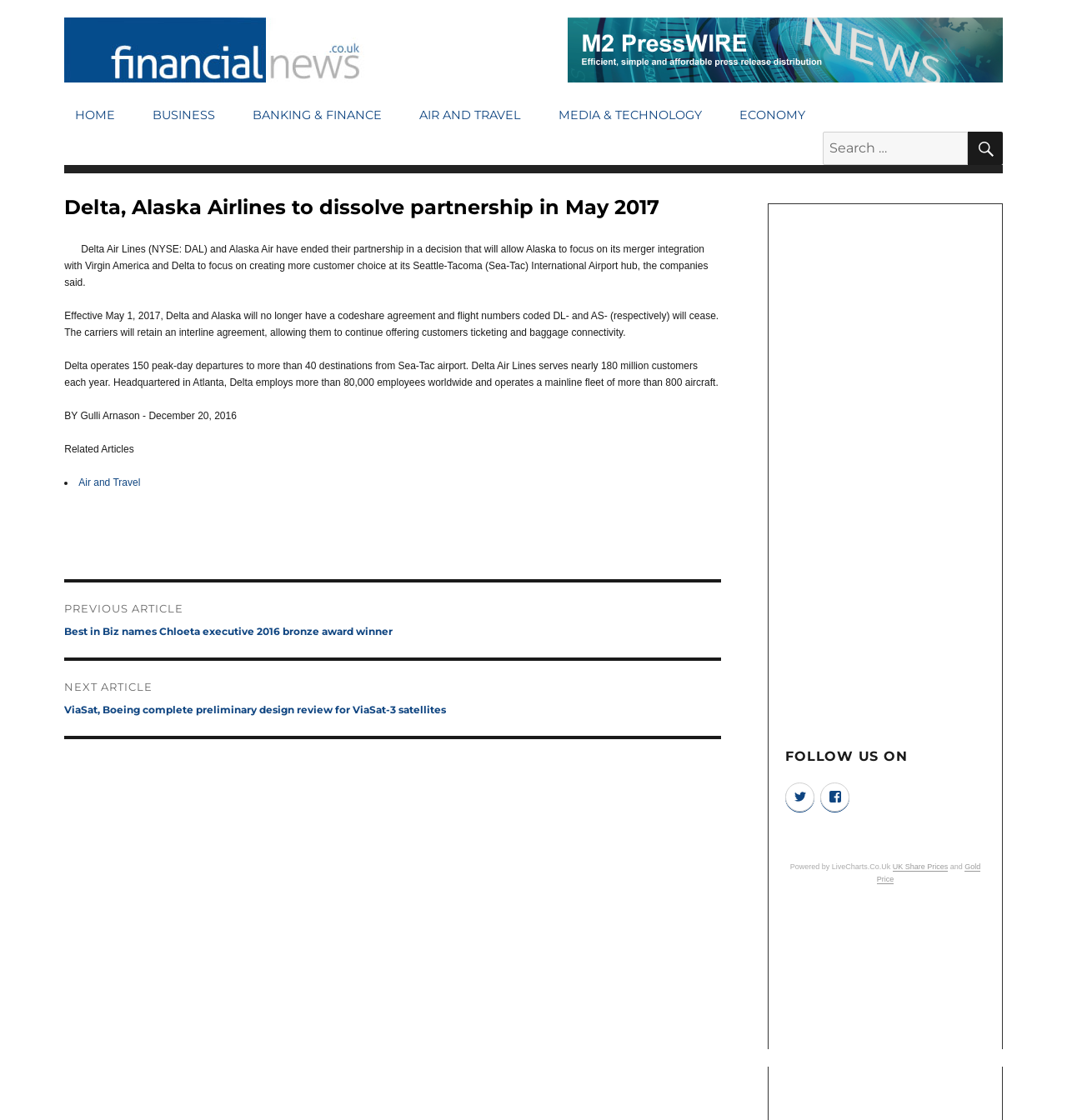Please pinpoint the bounding box coordinates for the region I should click to adhere to this instruction: "Go to HOME page".

[0.06, 0.089, 0.118, 0.117]